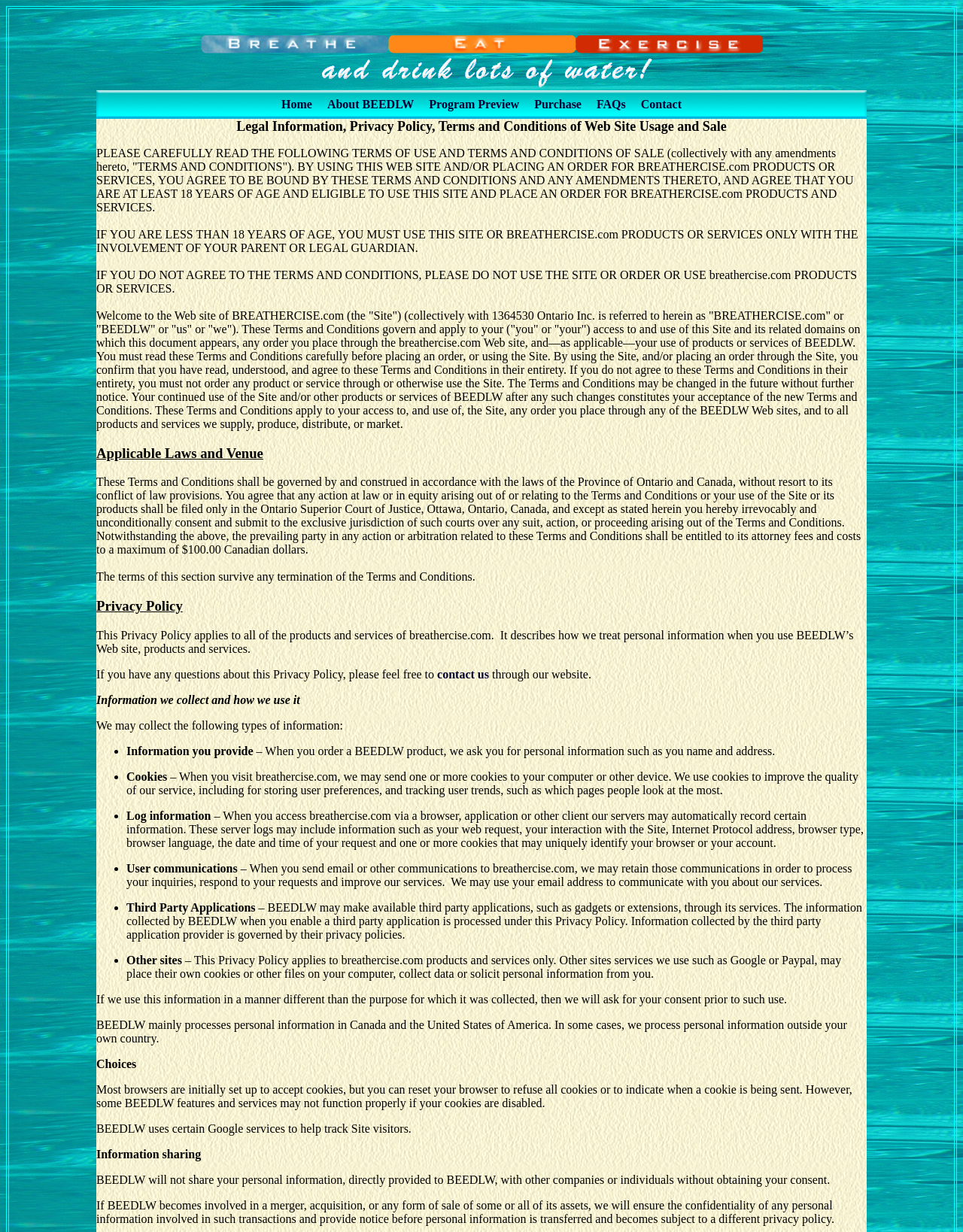What is the topic of the section starting with 'Applicable Laws and Venue'?
We need a detailed and exhaustive answer to the question. Please elaborate.

The section starting with 'Applicable Laws and Venue' appears to be a legal disclaimer or terms of service section, as it discusses the laws that govern the website and the jurisdiction for any disputes.